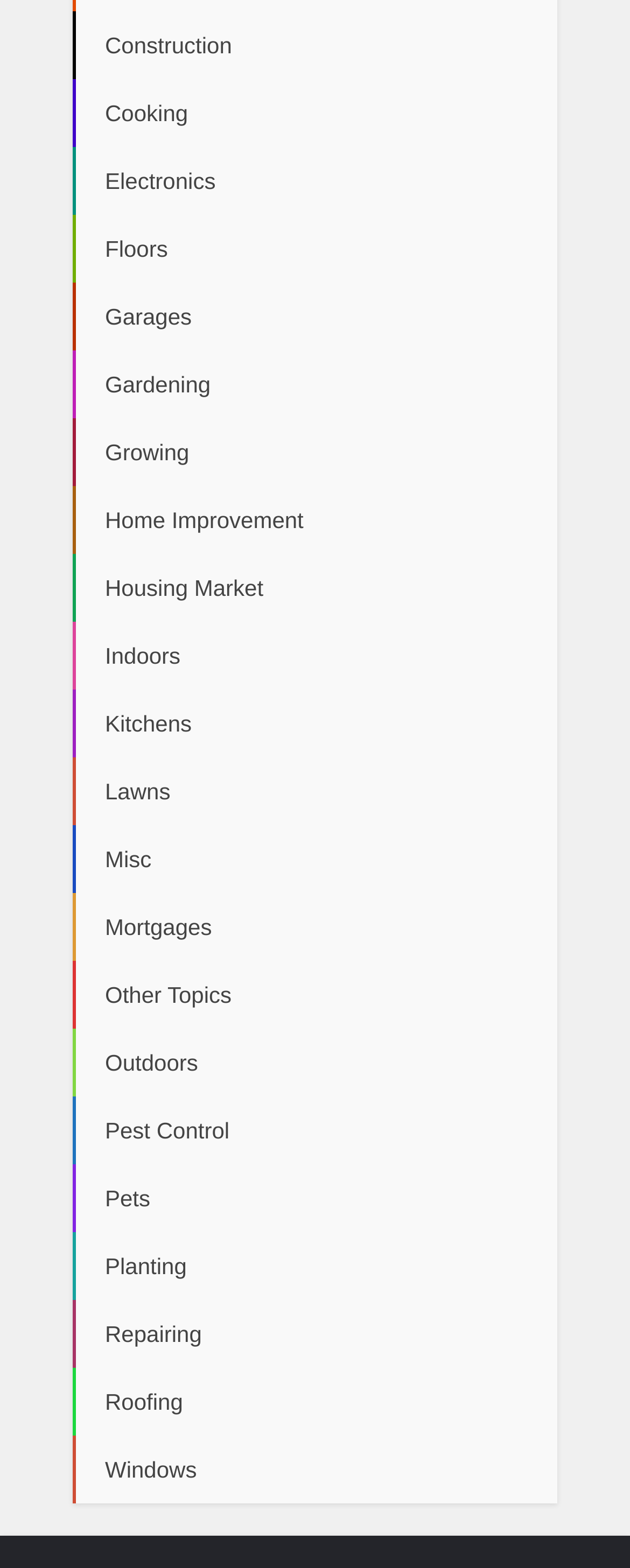Is 'Home Improvement' a category that comes before 'Housing Market'?
Please ensure your answer to the question is detailed and covers all necessary aspects.

I looked at the list of links on the webpage and found that 'Home Improvement' comes before 'Housing Market'.